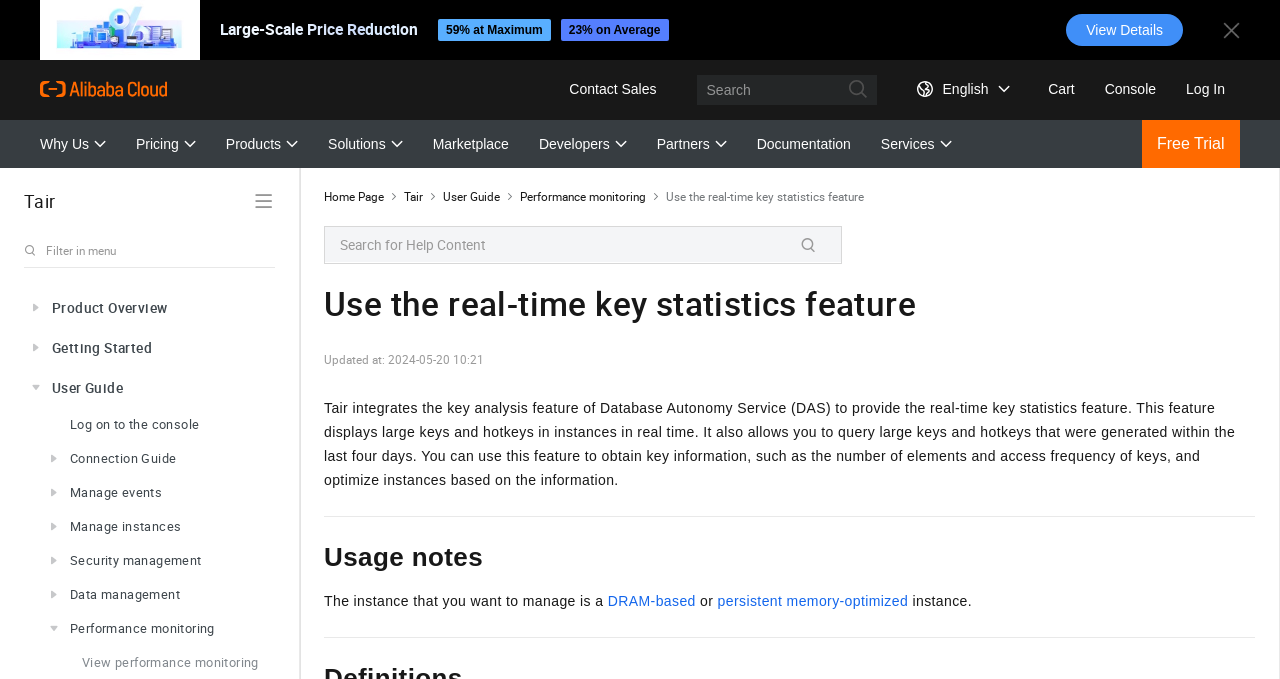Determine the bounding box coordinates of the region to click in order to accomplish the following instruction: "Click on the 'Log on to the console' link". Provide the coordinates as four float numbers between 0 and 1, specifically [left, top, right, bottom].

[0.033, 0.601, 0.212, 0.651]